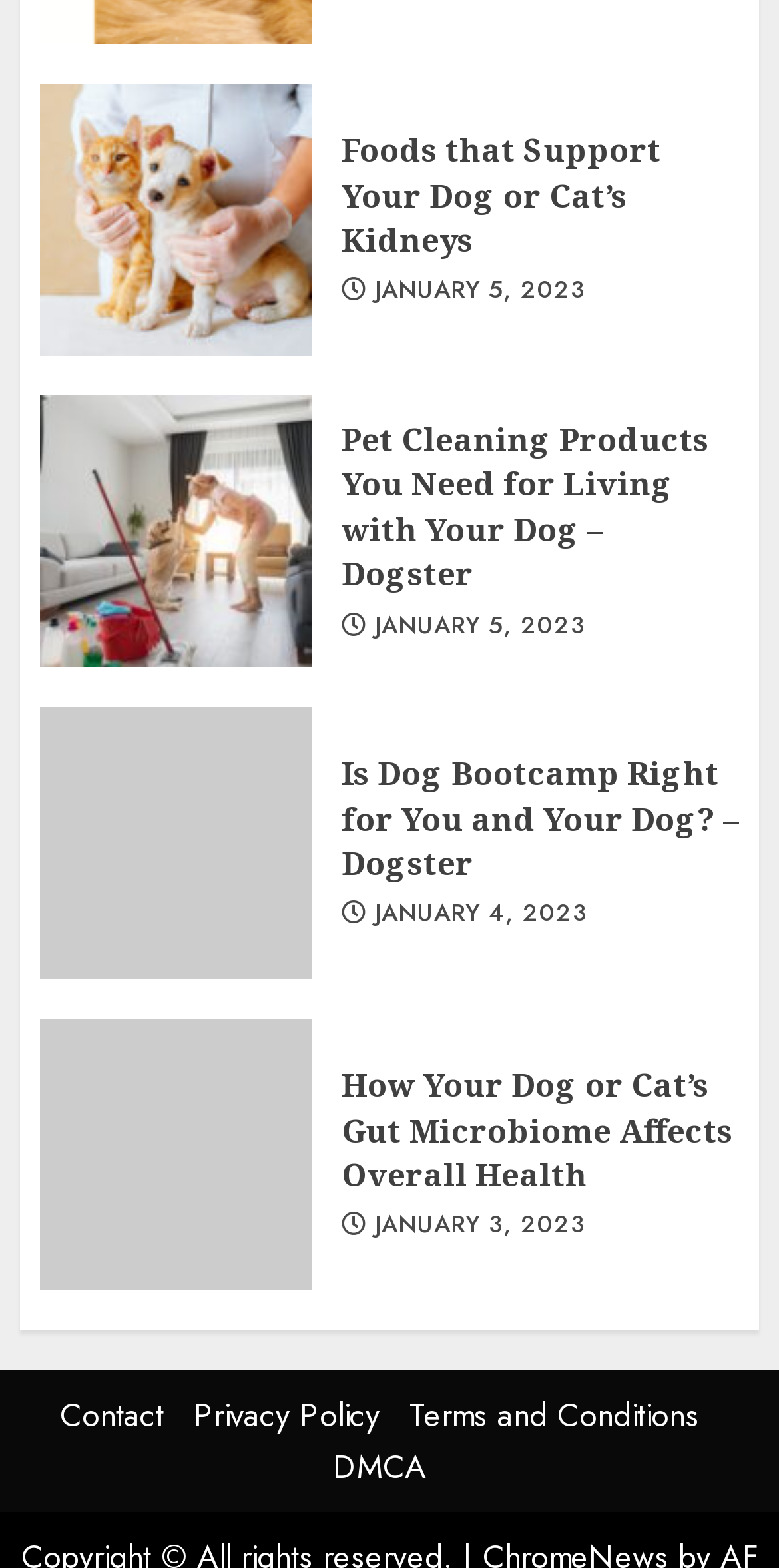Locate the bounding box coordinates of the clickable part needed for the task: "Click the MENU button".

None